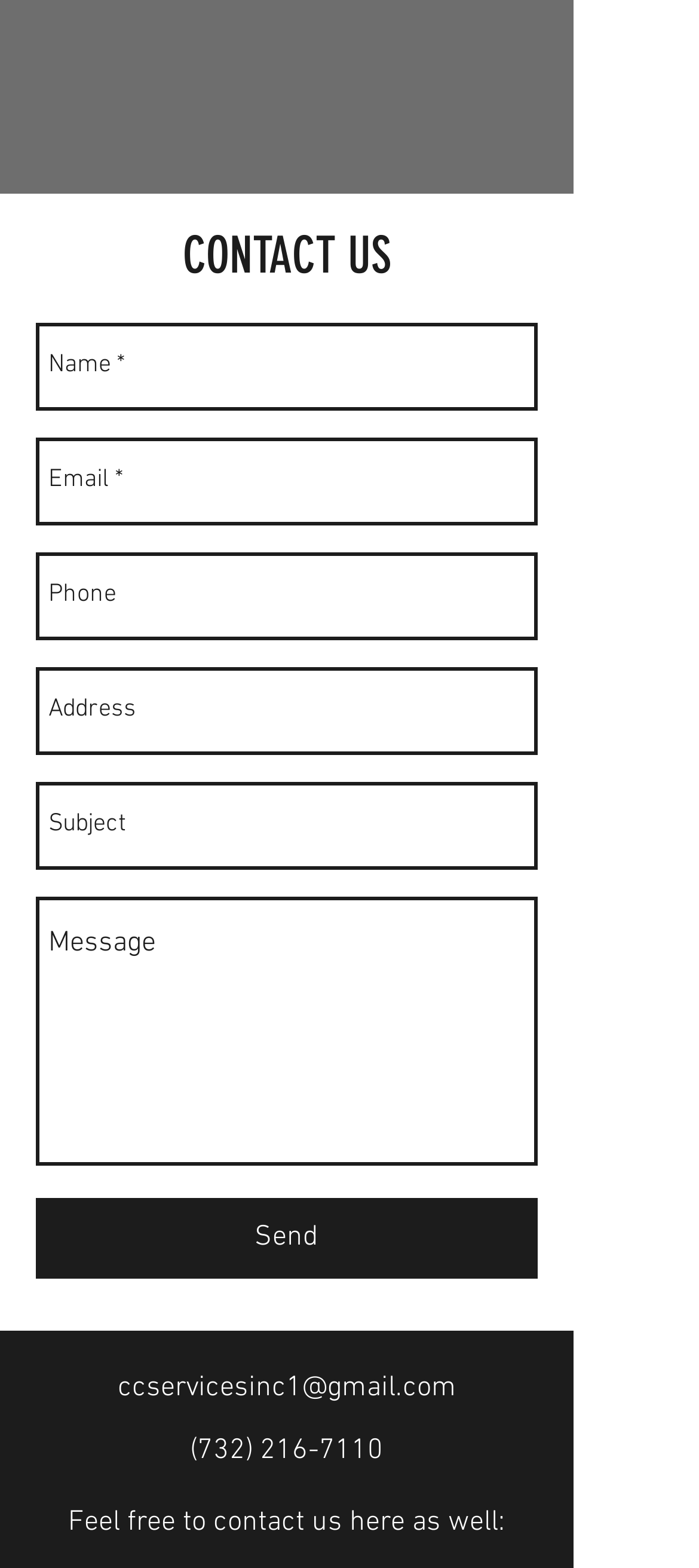Please predict the bounding box coordinates of the element's region where a click is necessary to complete the following instruction: "Click the Send button". The coordinates should be represented by four float numbers between 0 and 1, i.e., [left, top, right, bottom].

[0.051, 0.764, 0.769, 0.815]